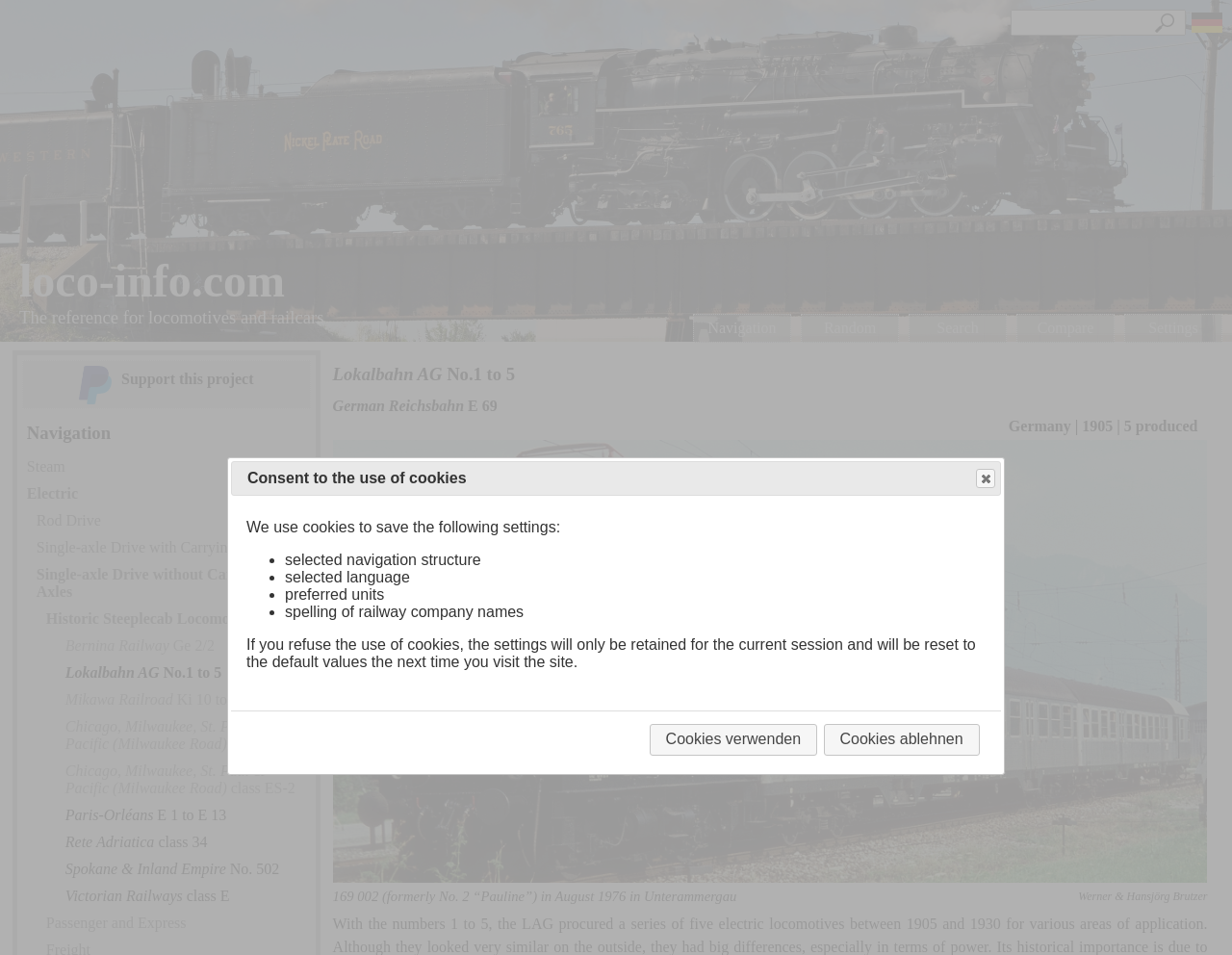Please identify the bounding box coordinates of the element's region that needs to be clicked to fulfill the following instruction: "Submit the form". The bounding box coordinates should consist of four float numbers between 0 and 1, i.e., [left, top, right, bottom].

[0.967, 0.013, 0.992, 0.034]